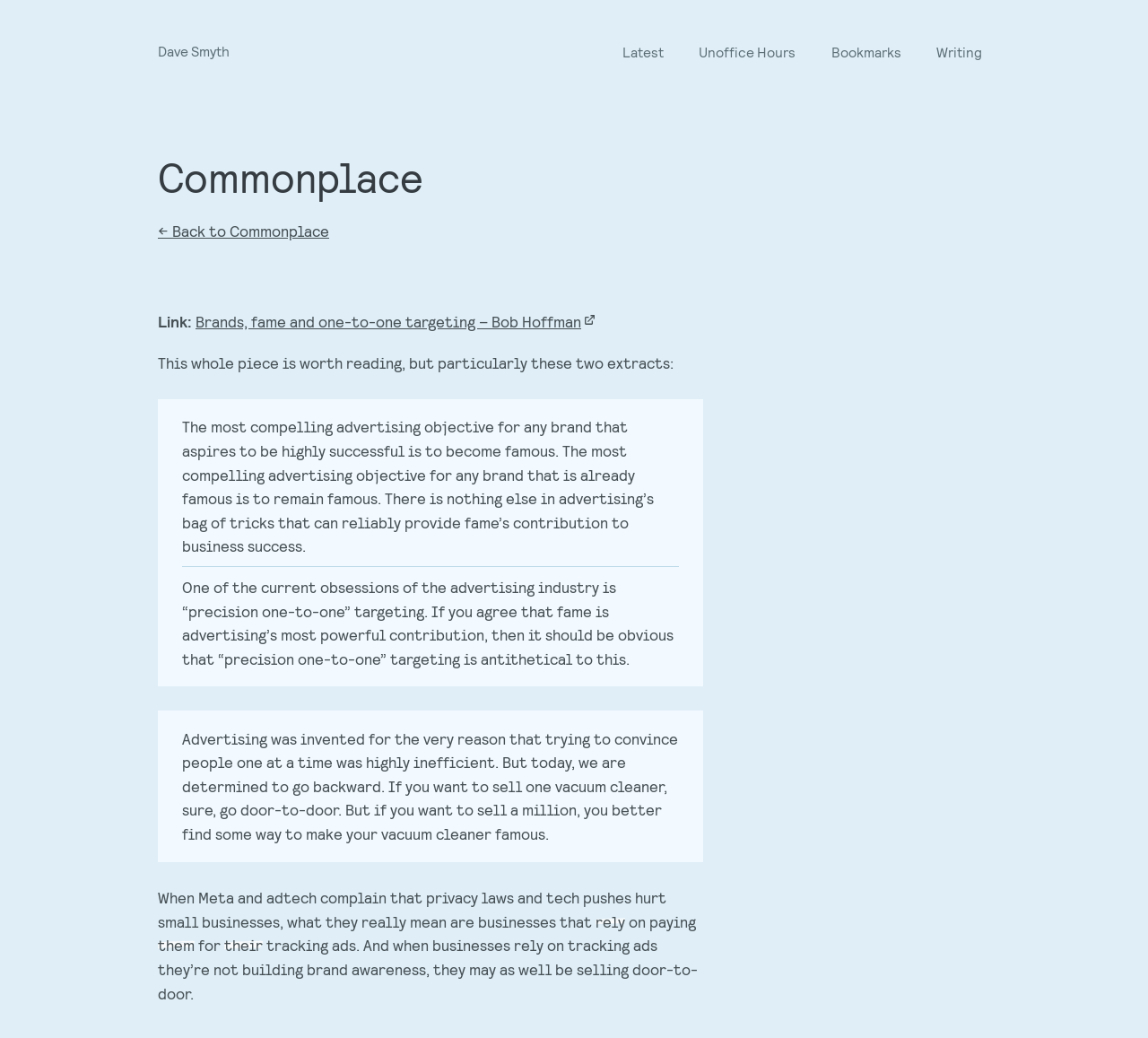Provide the bounding box coordinates of the UI element that matches the description: "Writing".

[0.816, 0.043, 0.856, 0.058]